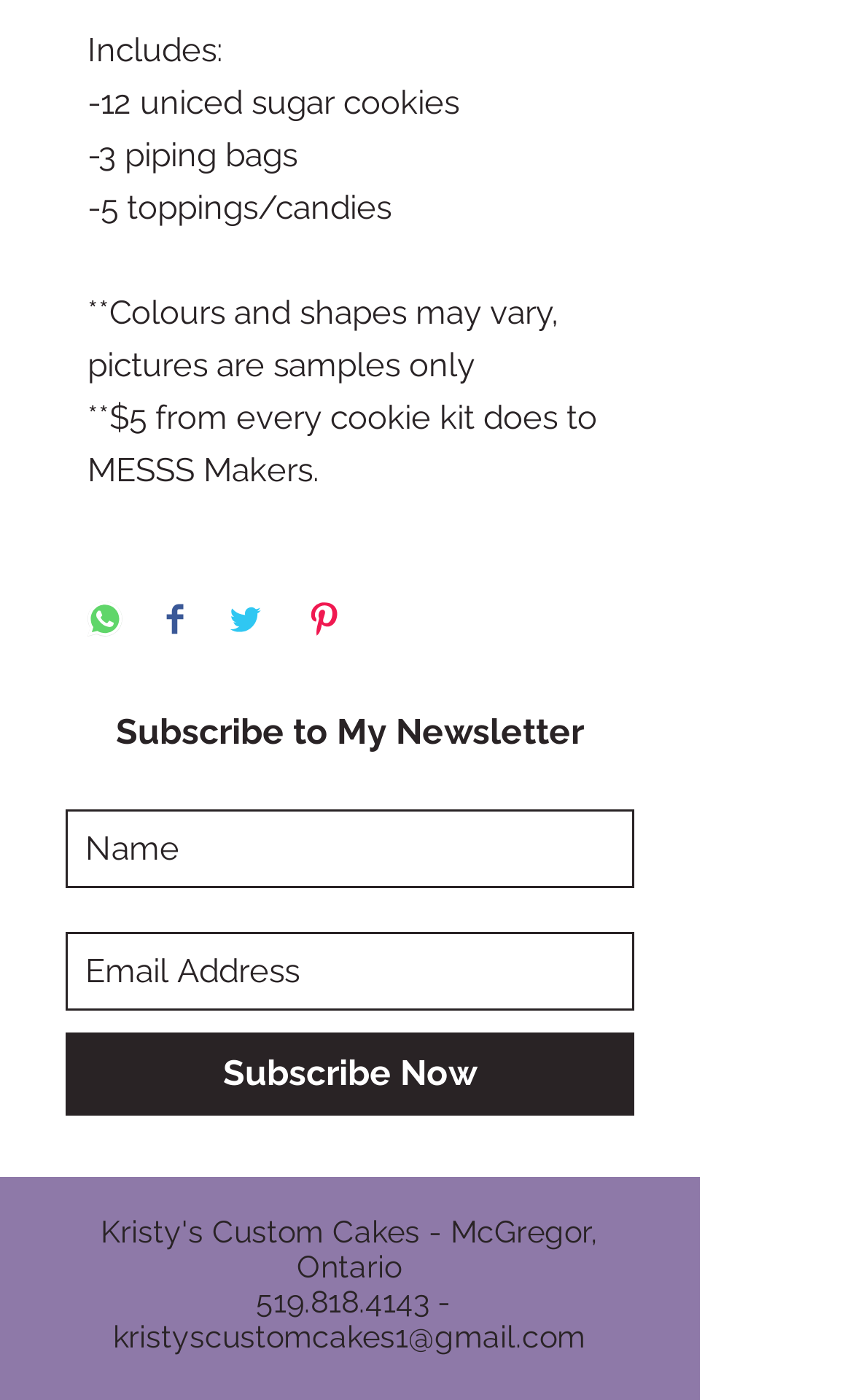What is the contact email address?
Look at the screenshot and provide an in-depth answer.

The contact email address is listed as kristyscustomcakes1@gmail.com, which is a clickable link on the webpage.